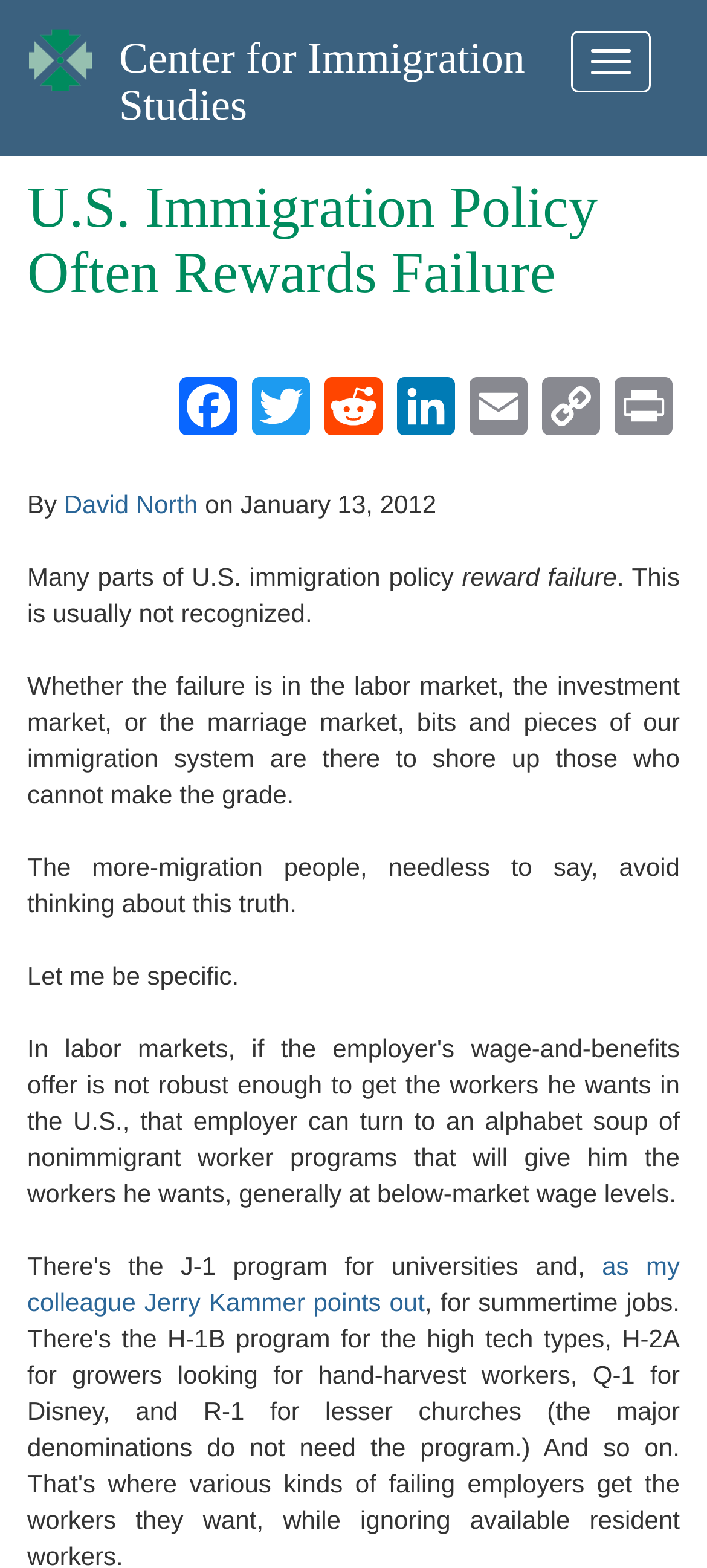Find the bounding box coordinates of the area that needs to be clicked in order to achieve the following instruction: "Click on 'The Champagne Collection closes amid continued Brexit “nightmare”'". The coordinates should be specified as four float numbers between 0 and 1, i.e., [left, top, right, bottom].

None